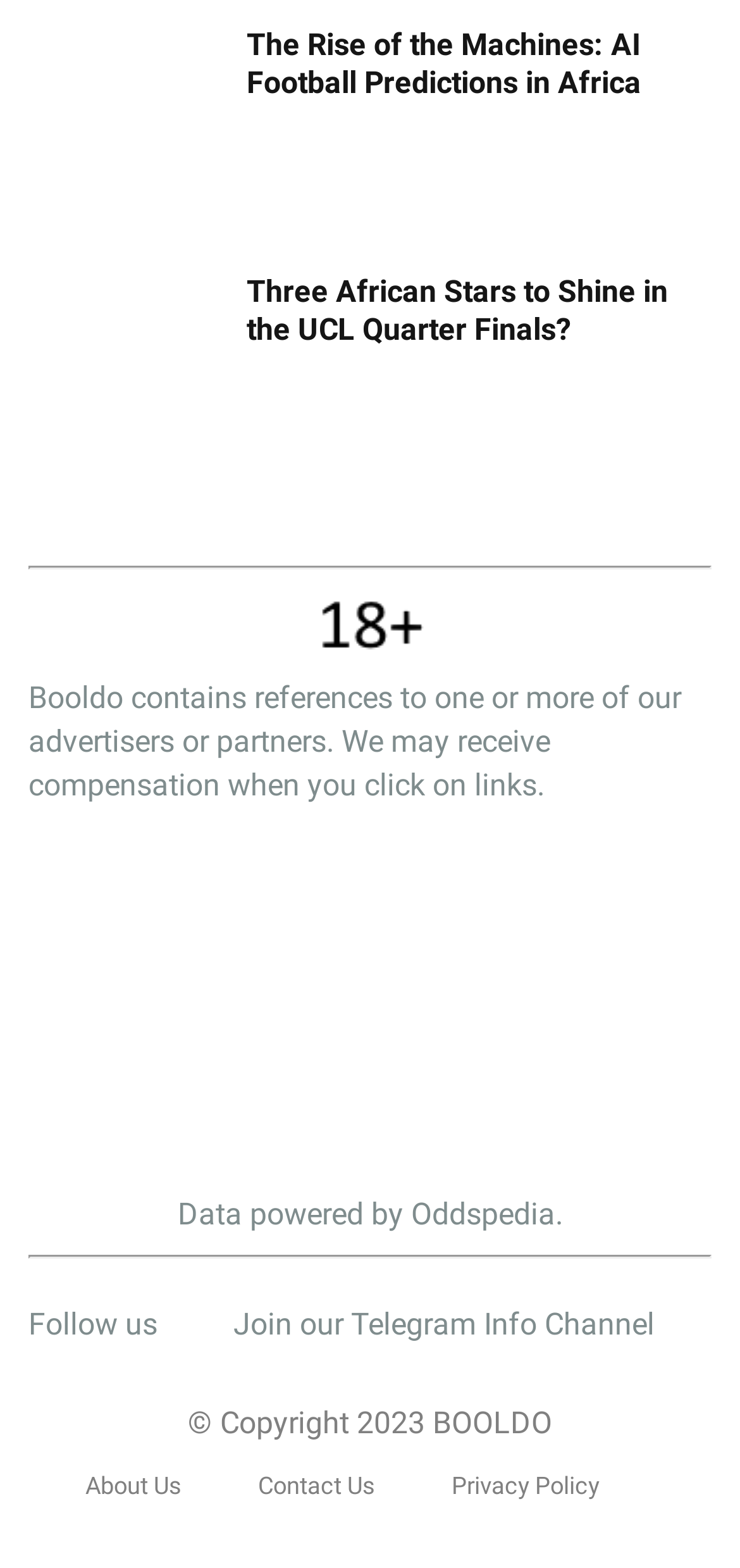Please find the bounding box coordinates of the element that must be clicked to perform the given instruction: "Follow us on Twitter". The coordinates should be four float numbers from 0 to 1, i.e., [left, top, right, bottom].

[0.038, 0.833, 0.315, 0.856]